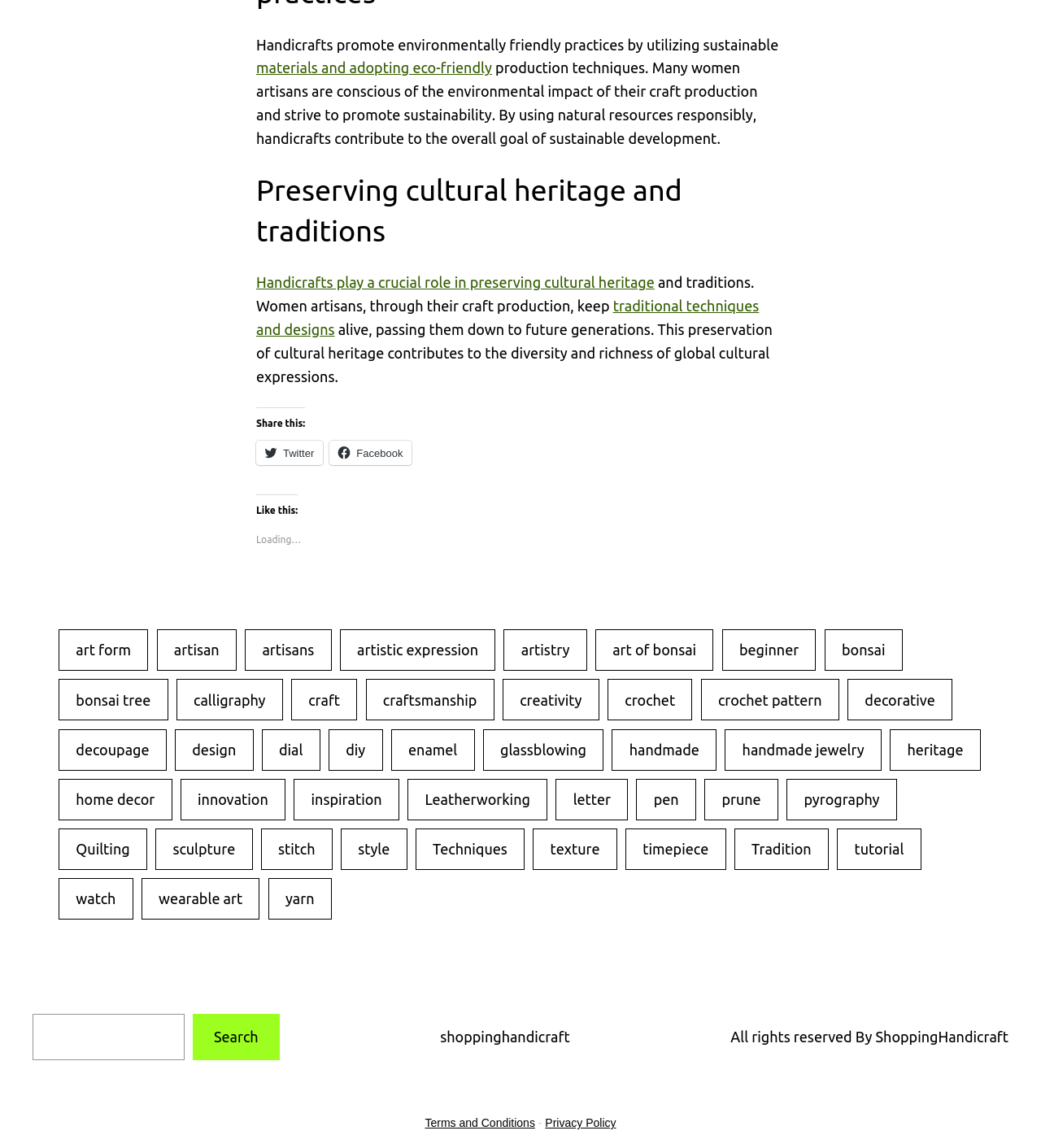Determine the bounding box coordinates of the clickable region to execute the instruction: "Check the terms and conditions". The coordinates should be four float numbers between 0 and 1, denoted as [left, top, right, bottom].

[0.408, 0.973, 0.514, 0.984]